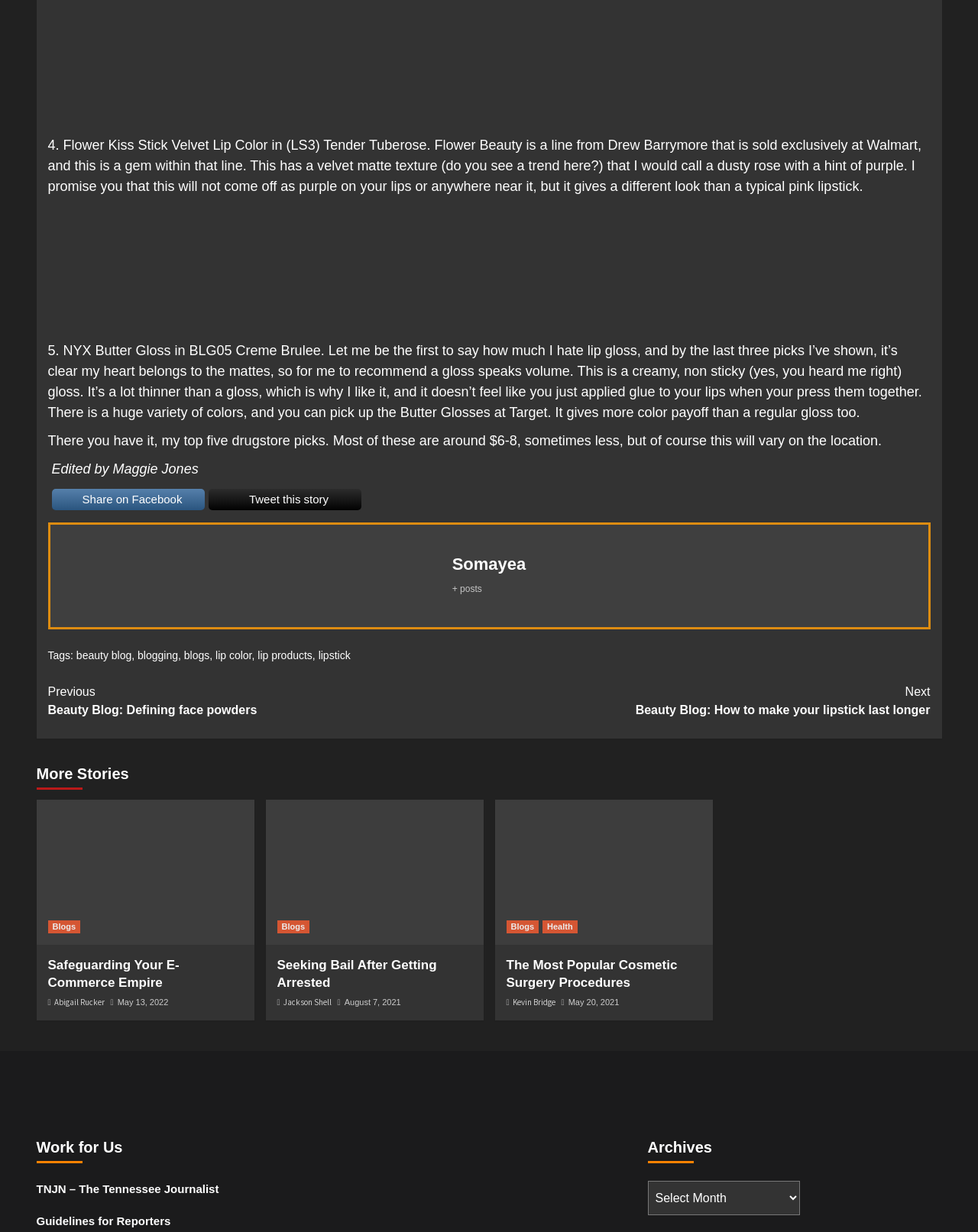What is the name of the author who edited the article?
Utilize the information in the image to give a detailed answer to the question.

The article mentions 'Edited by Maggie Jones' at the bottom of the page. Therefore, the name of the author who edited the article is Maggie Jones.